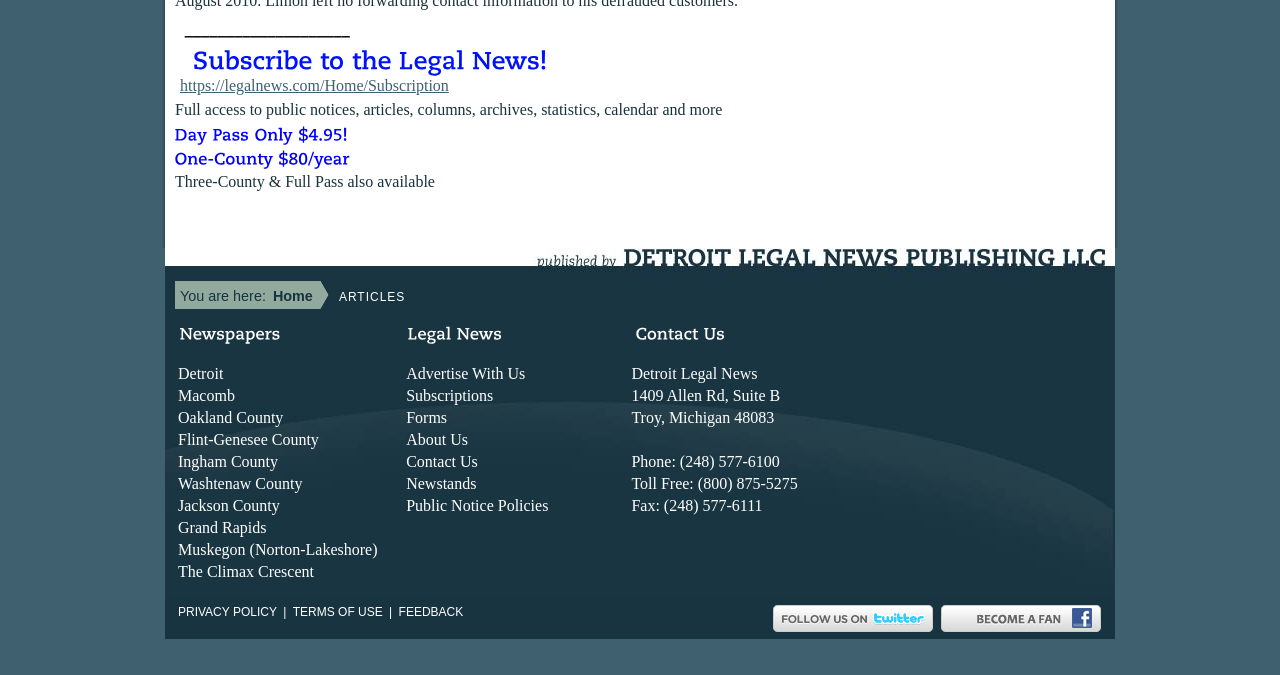What is the purpose of the subscription?
Give a one-word or short-phrase answer derived from the screenshot.

Full access to public notices